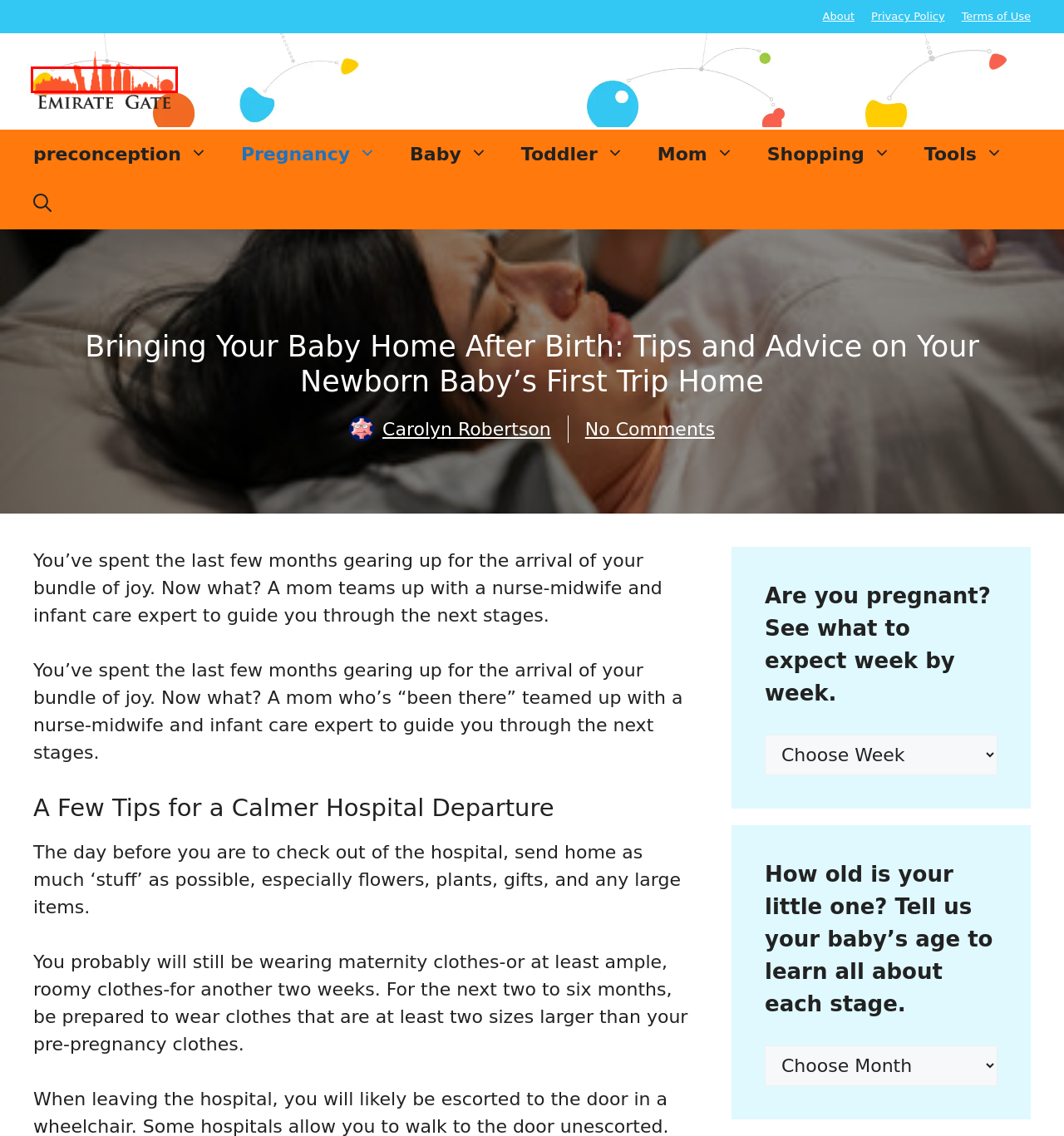Given a webpage screenshot with a red bounding box around a particular element, identify the best description of the new webpage that will appear after clicking on the element inside the red bounding box. Here are the candidates:
A. Emirate Gate – Pregnancy, Parenting Insights, Advice & Tips
B. Privacy Policy – Emirate Gate
C. Shopping – Emirate Gate
D. Terms of Use – Emirate Gate
E. preconception – Emirate Gate
F. Mom Stories – Emirate Gate
G. Babies – Emirate Gate
H. Carolyn Robertson – Emirate Gate

A